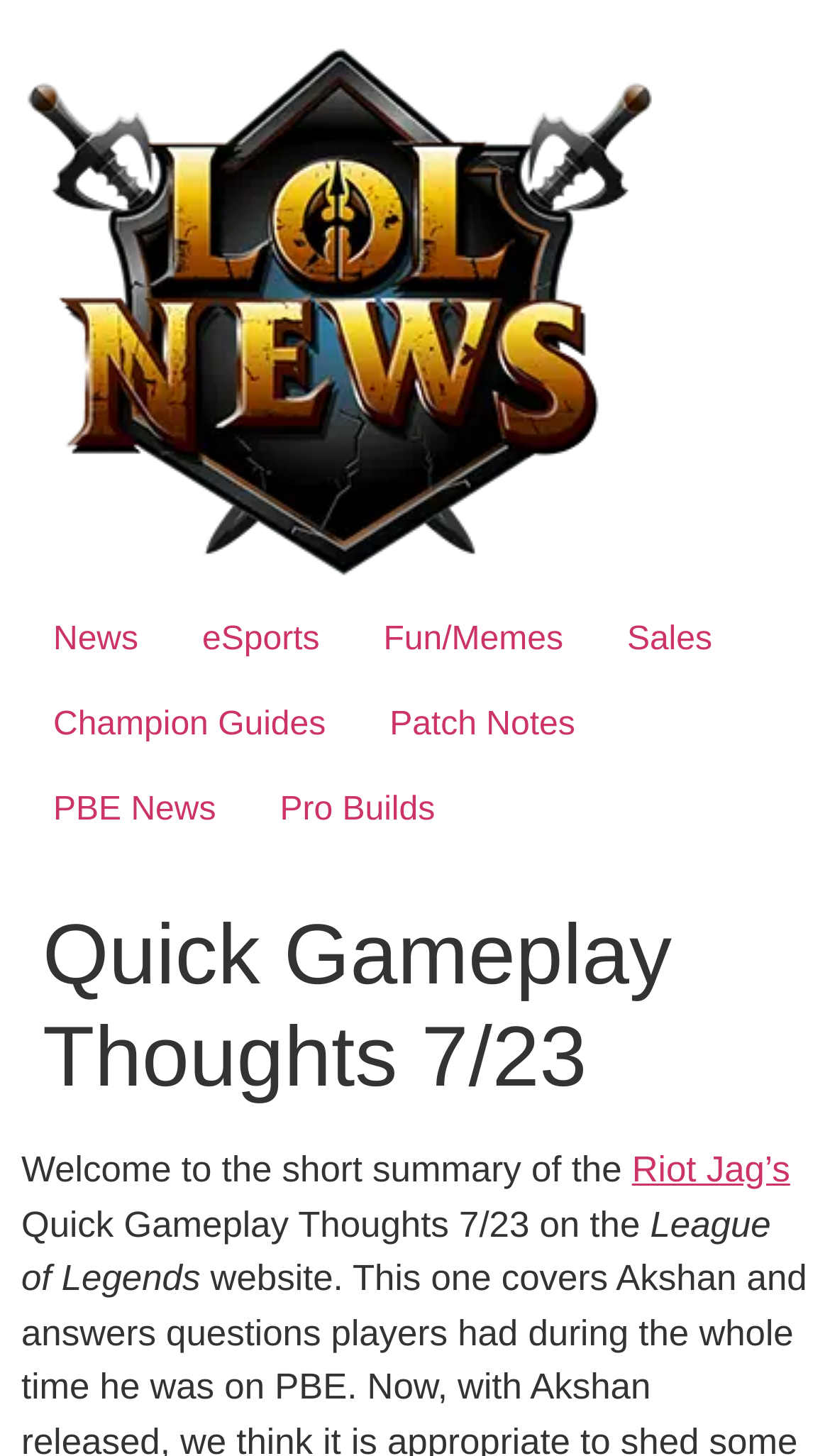Specify the bounding box coordinates of the element's area that should be clicked to execute the given instruction: "Visit Riot Jag’s". The coordinates should be four float numbers between 0 and 1, i.e., [left, top, right, bottom].

[0.761, 0.789, 0.952, 0.817]